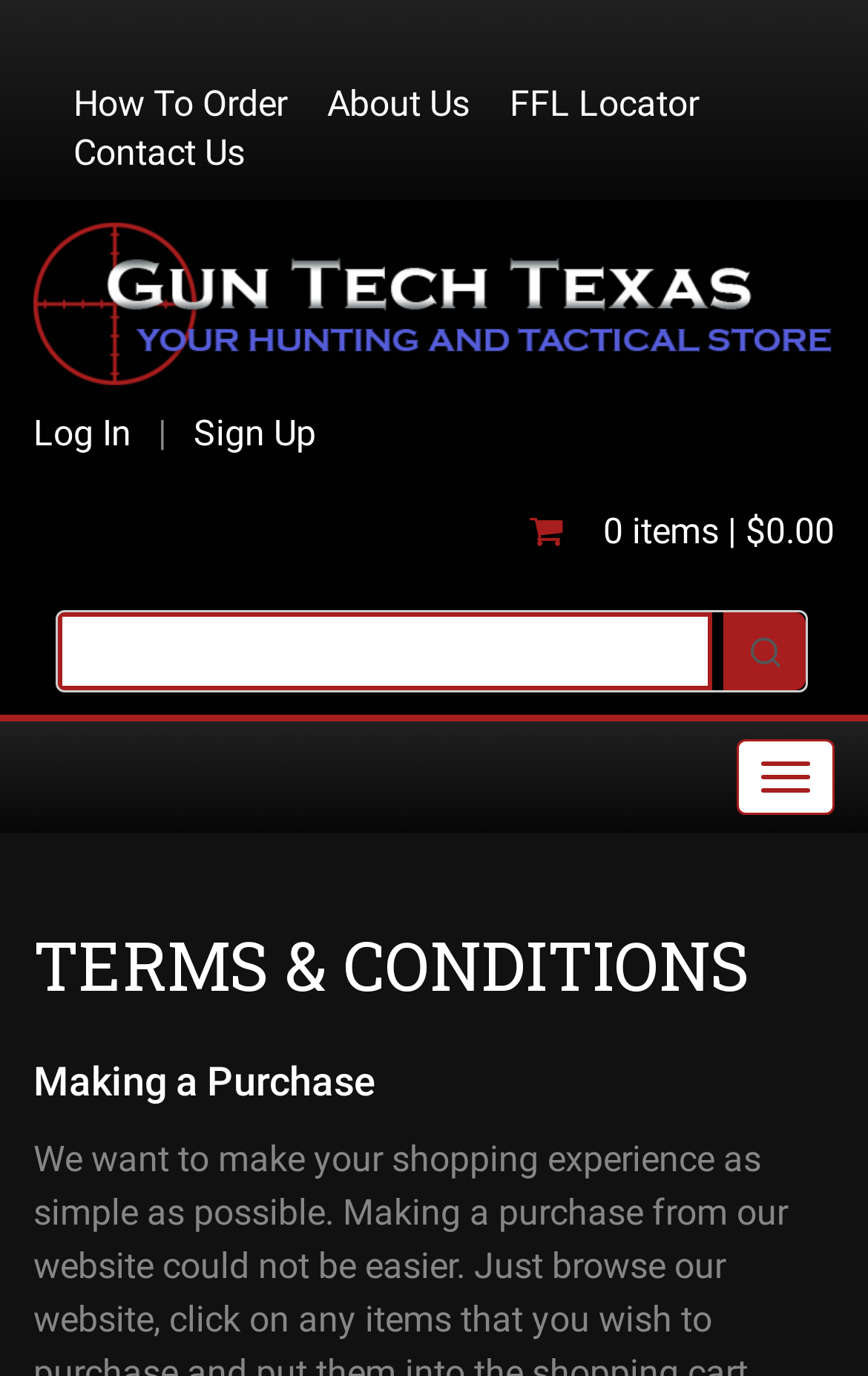Your task is to find and give the main heading text of the webpage.

TERMS & CONDITIONS